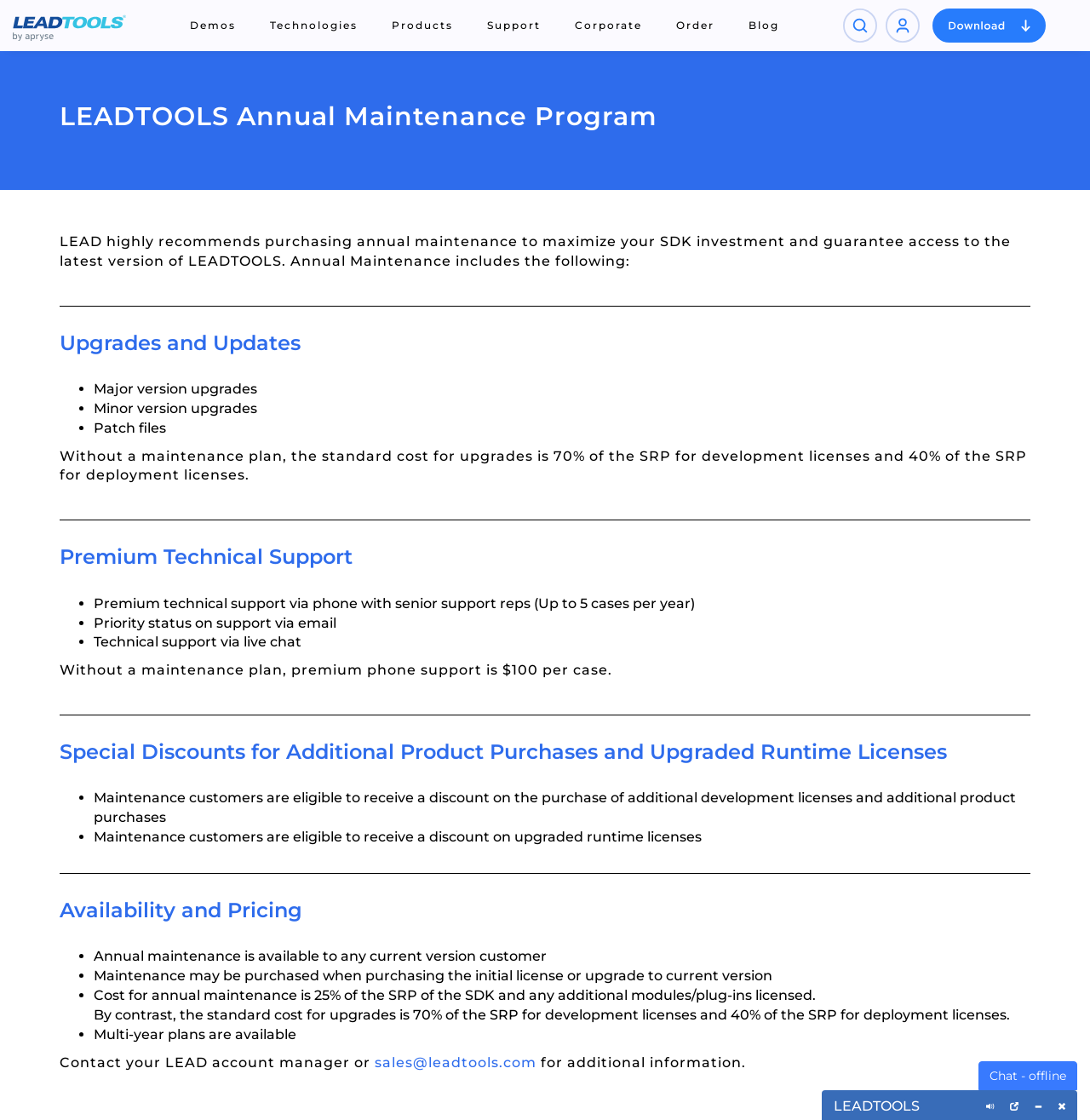Find the bounding box coordinates for the HTML element specified by: "aria-label="Go To LEADTOOLS User Portal"".

[0.812, 0.008, 0.844, 0.038]